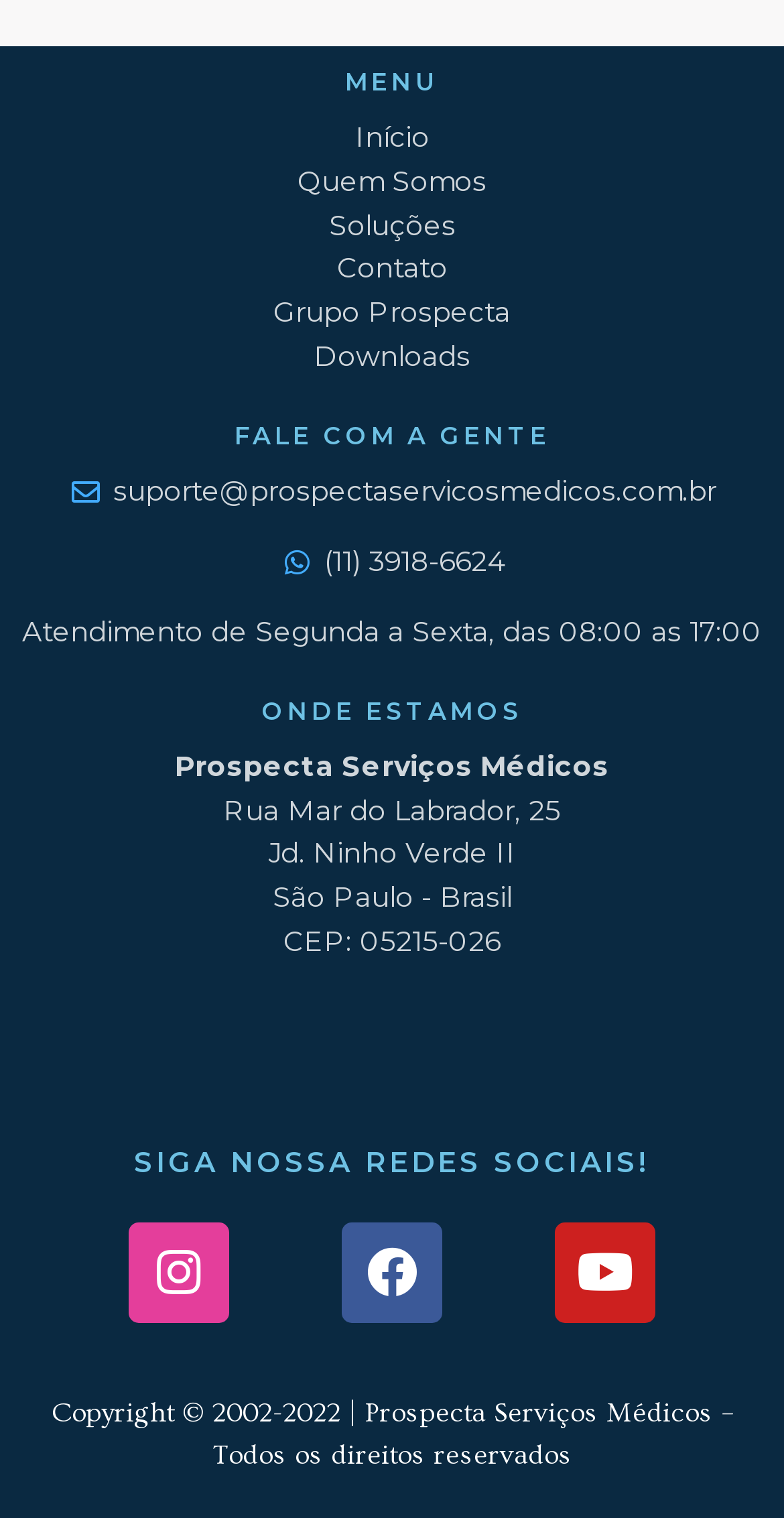Find the bounding box coordinates of the element to click in order to complete this instruction: "Contact us through suporte@prospectaservicosmedicos.com.br". The bounding box coordinates must be four float numbers between 0 and 1, denoted as [left, top, right, bottom].

[0.144, 0.313, 0.913, 0.334]